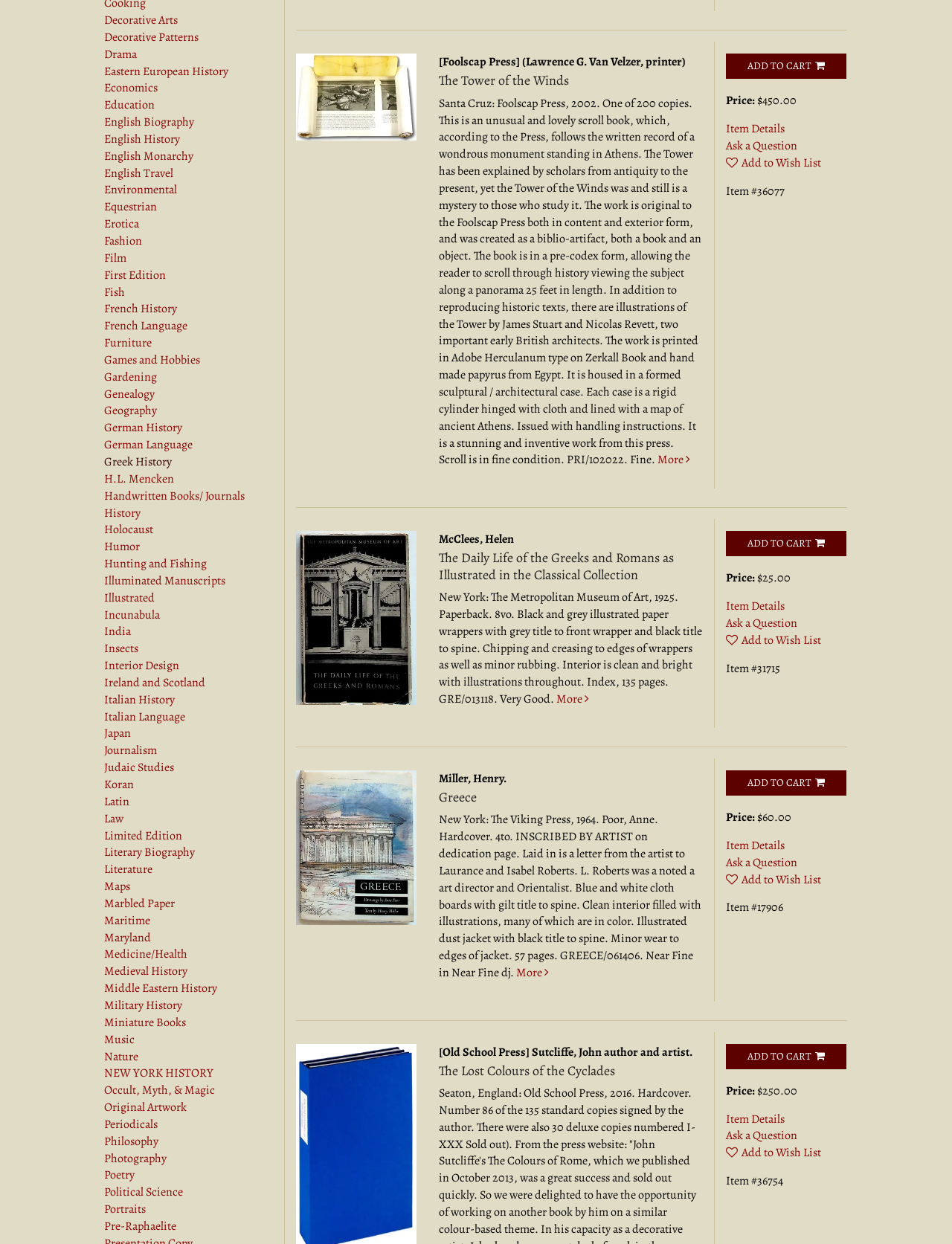Determine the bounding box coordinates for the region that must be clicked to execute the following instruction: "view Item #36077 The Tower of the Winds".

[0.311, 0.043, 0.438, 0.113]